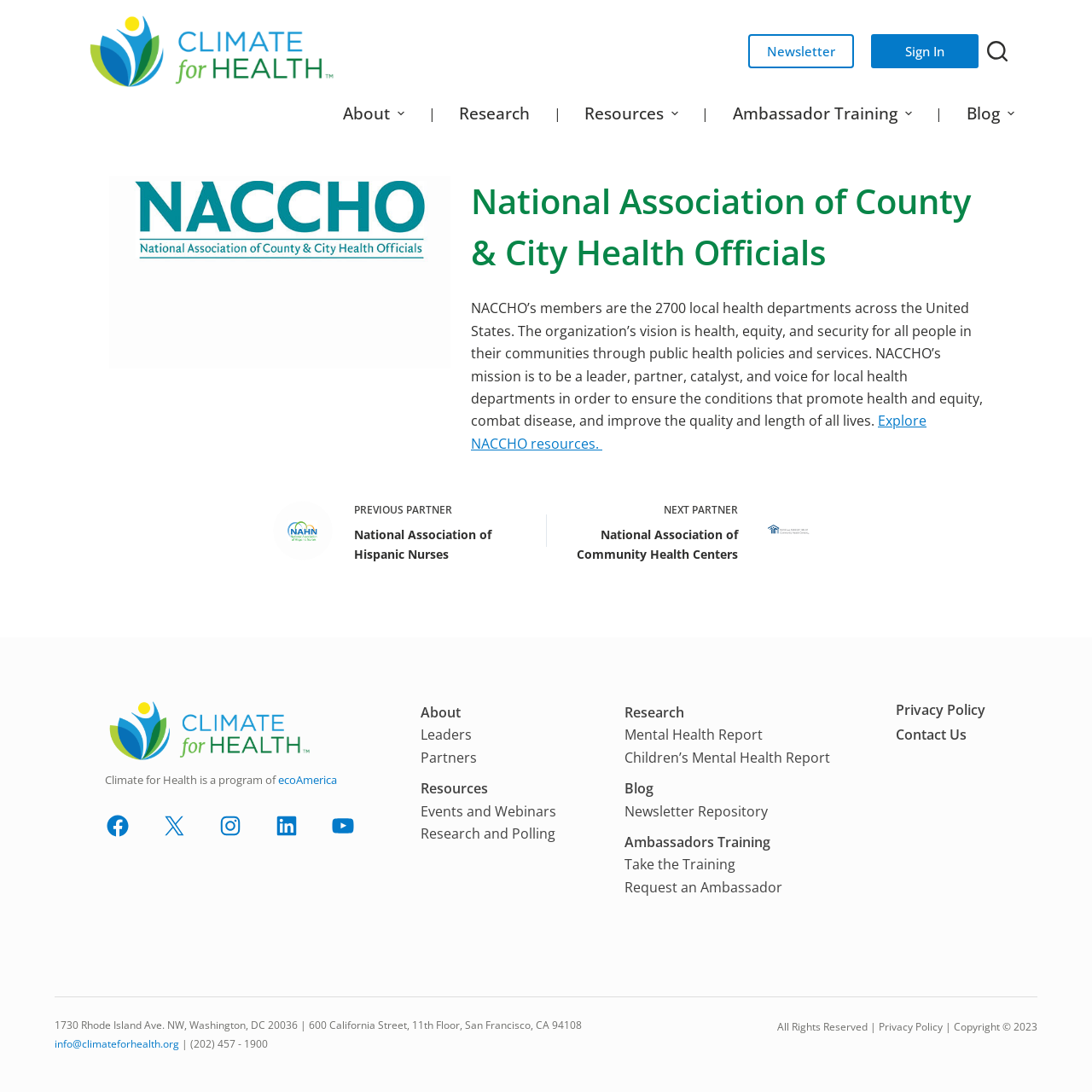Determine the bounding box coordinates for the area you should click to complete the following instruction: "Visit the 'About' page".

[0.293, 0.094, 0.392, 0.114]